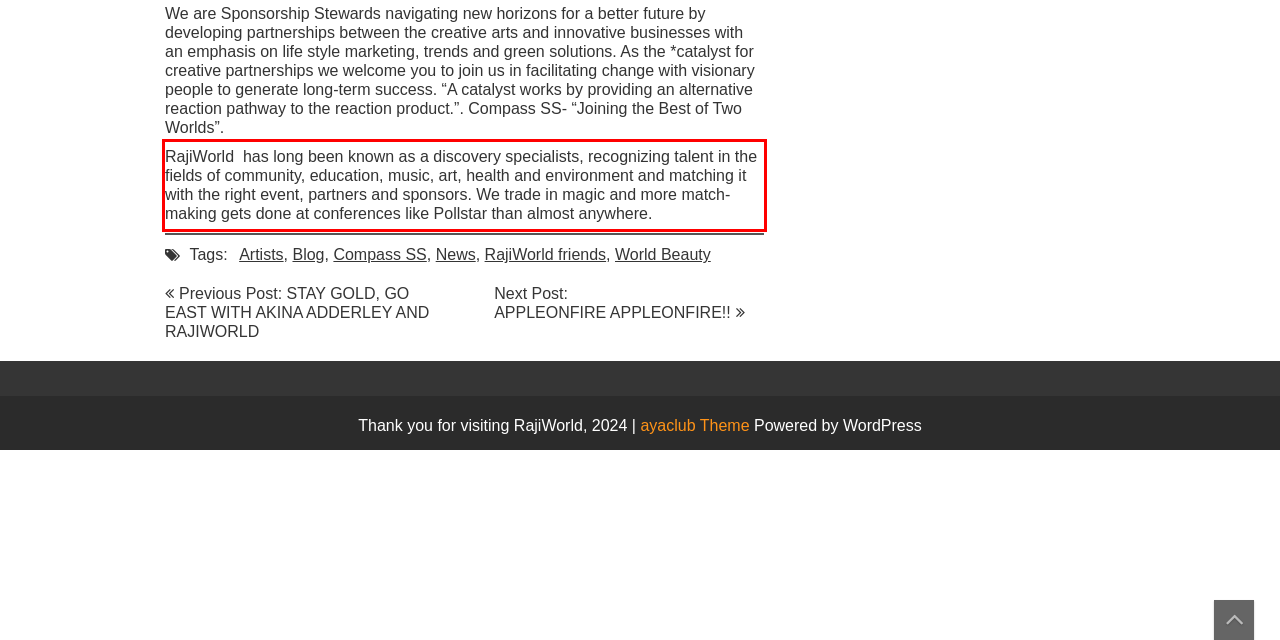In the given screenshot, locate the red bounding box and extract the text content from within it.

RajiWorld has long been known as a discovery specialists, recognizing talent in the fields of community, education, music, art, health and environment and matching it with the right event, partners and sponsors. We trade in magic and more match-making gets done at conferences like Pollstar than almost anywhere.